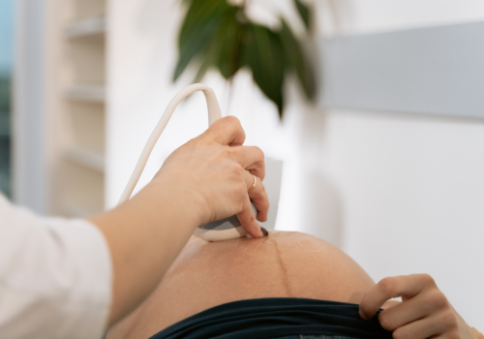Offer a detailed explanation of the image's components.

In a clinical setting, a healthcare provider is using an ultrasound device on the abdomen of a pregnant individual. The focus is on the provider's hand, which is delicately navigating the device across the skin, revealing a prominent stretch mark that indicates the changes from pregnancy. The background features soft lighting and a glimpse of greenery, creating a calming environment. This scene is part of a broader initiative to enhance maternity care experiences, as referenced in the context of managing surveys that aim to collect feedback on maternity services in Devon.